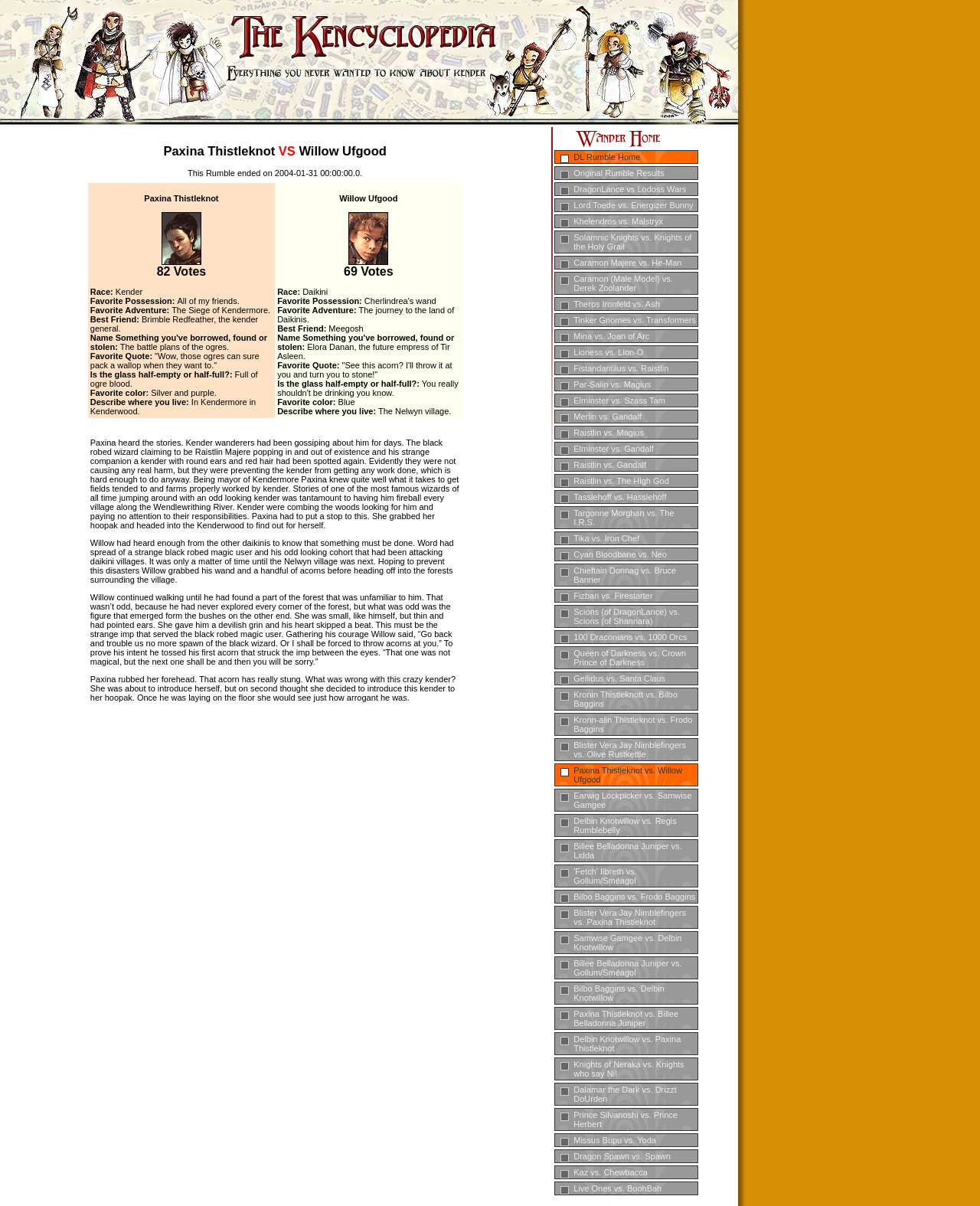What is the name of the rumble?
Using the visual information from the image, give a one-word or short-phrase answer.

Paxina Thistleknot VS Willow Ufgood